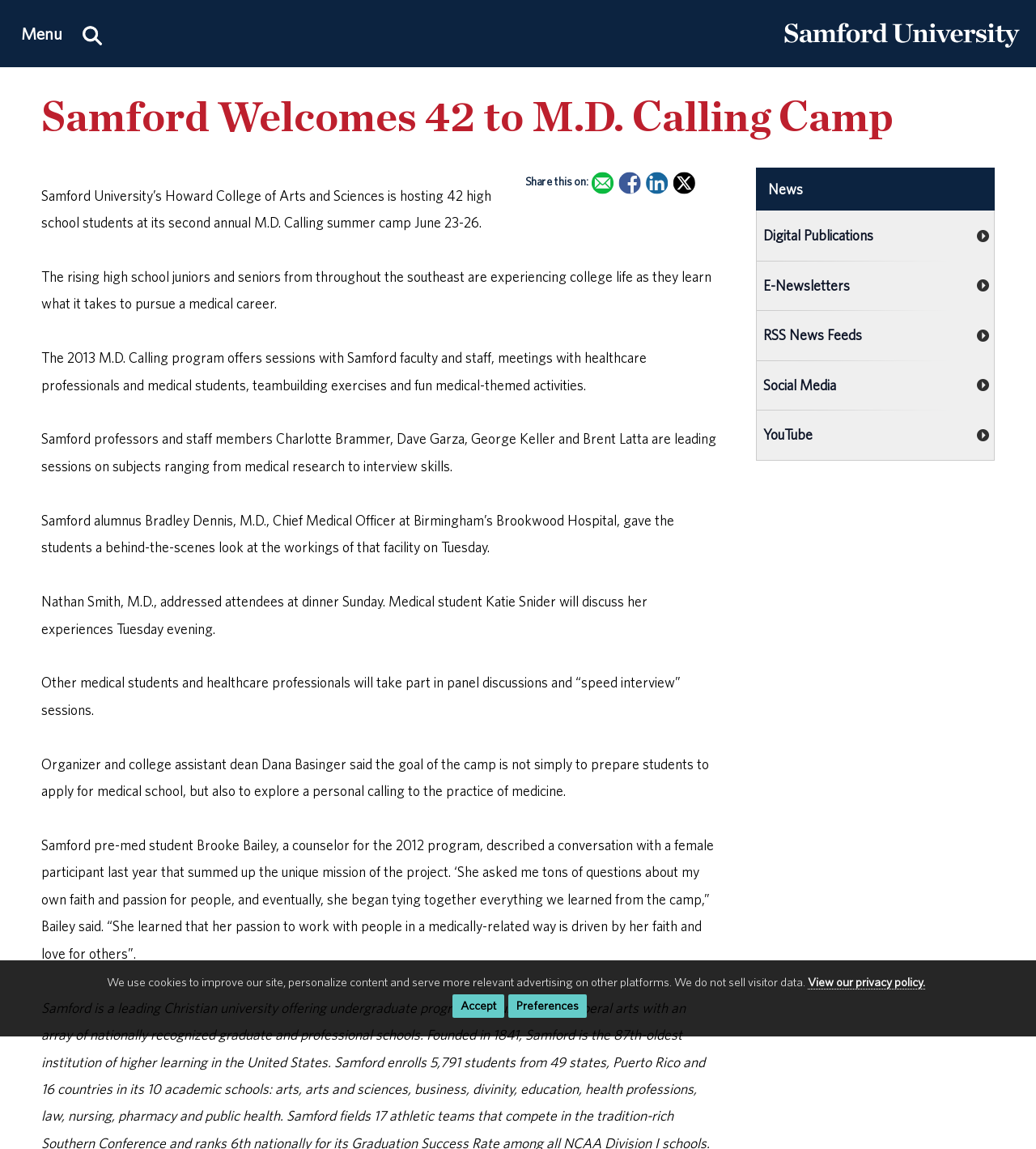Please identify the bounding box coordinates of the element that needs to be clicked to execute the following command: "Sign up to the Newsletter". Provide the bounding box using four float numbers between 0 and 1, formatted as [left, top, right, bottom].

None